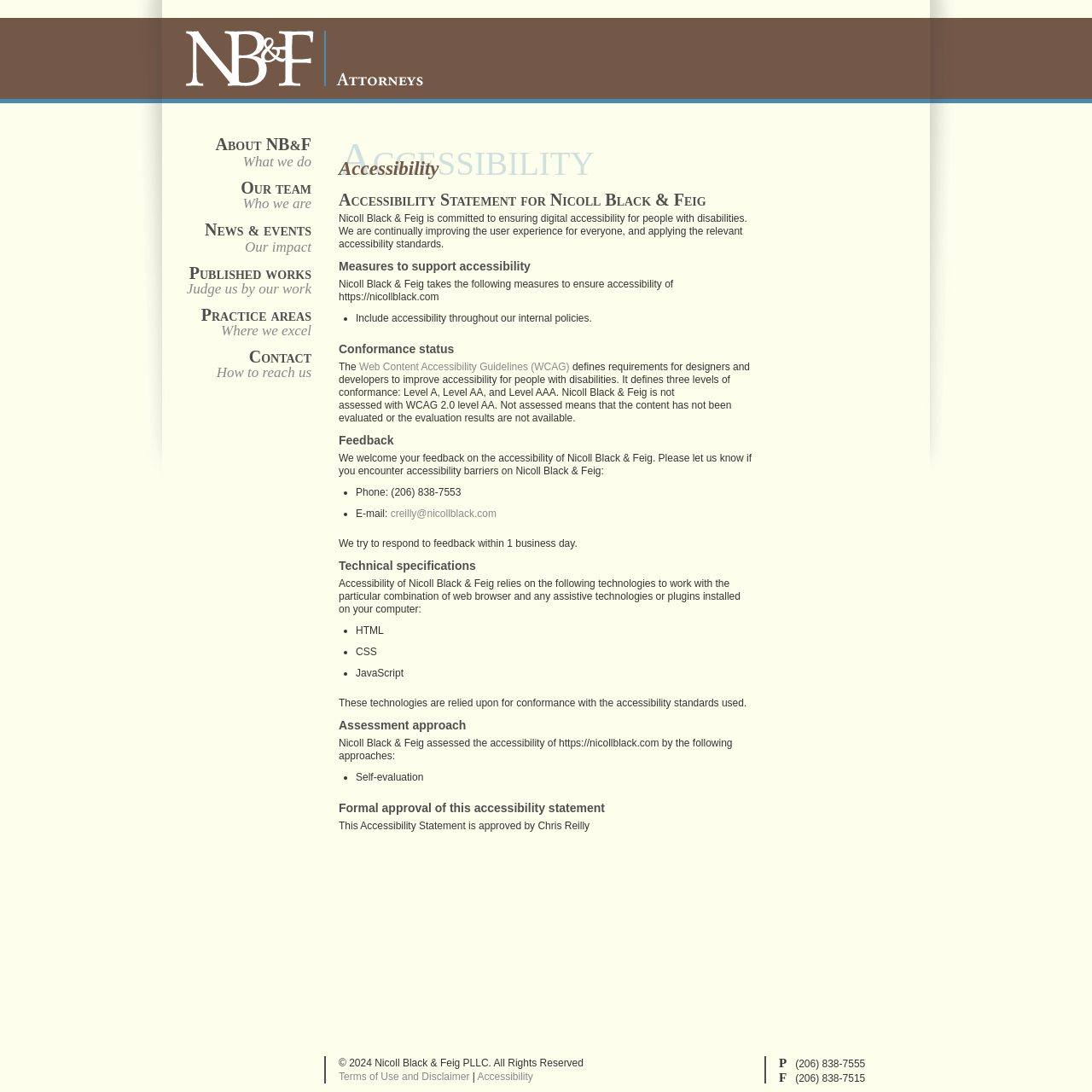Please identify the bounding box coordinates of the element that needs to be clicked to perform the following instruction: "Learn more about the Propane Education & Research Council".

None